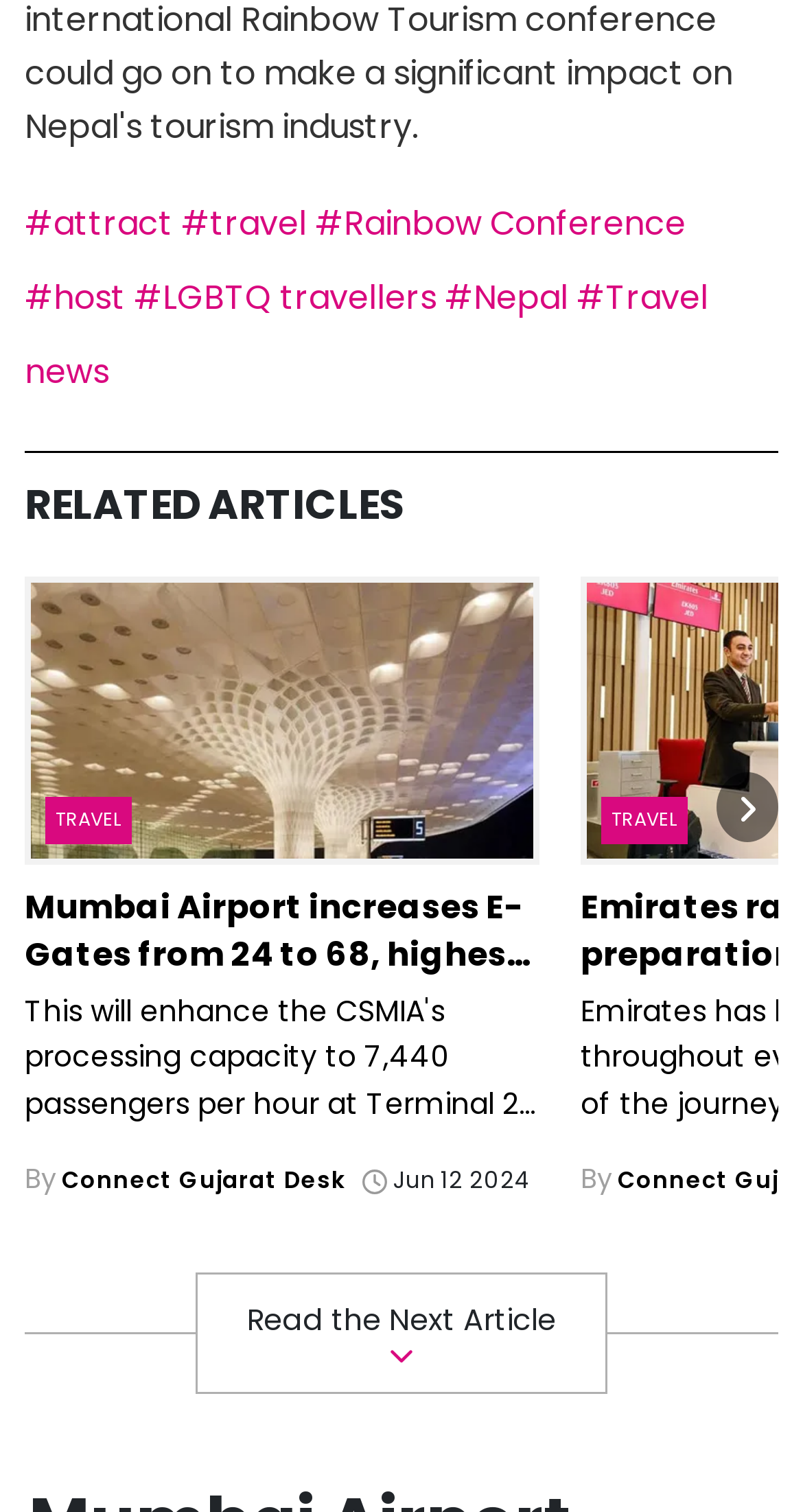Please determine the bounding box coordinates of the element to click on in order to accomplish the following task: "Click on 'attract' link". Ensure the coordinates are four float numbers ranging from 0 to 1, i.e., [left, top, right, bottom].

[0.031, 0.131, 0.215, 0.163]